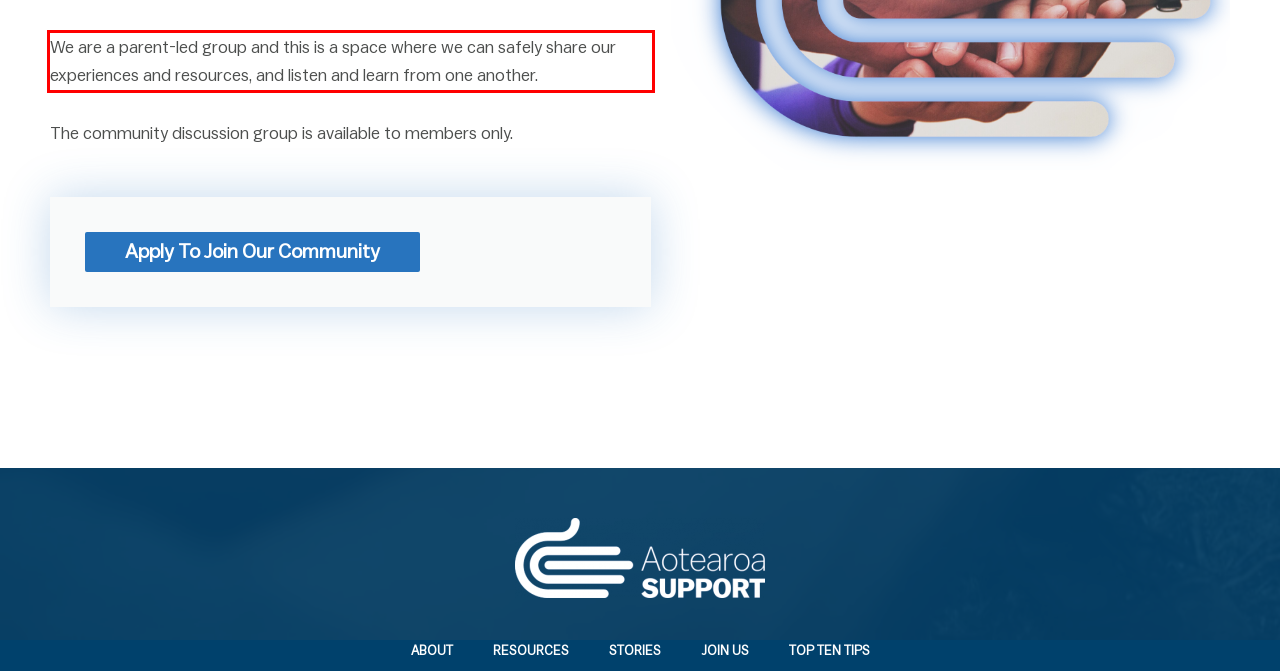Please recognize and transcribe the text located inside the red bounding box in the webpage image.

We are a parent-led group and this is a space where we can safely share our experiences and resources, and listen and learn from one another.